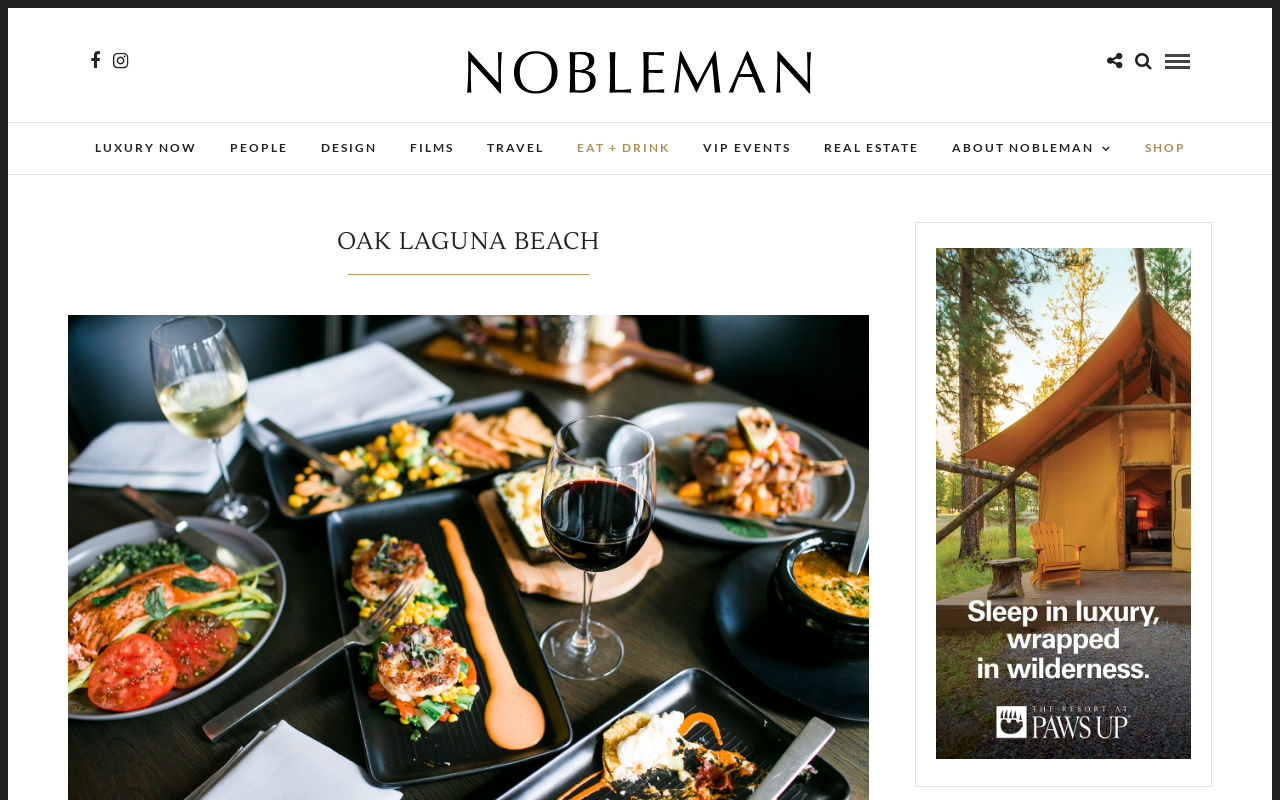From the webpage screenshot, predict the bounding box of the UI element that matches this description: "Eat + Drink".

[0.439, 0.154, 0.535, 0.217]